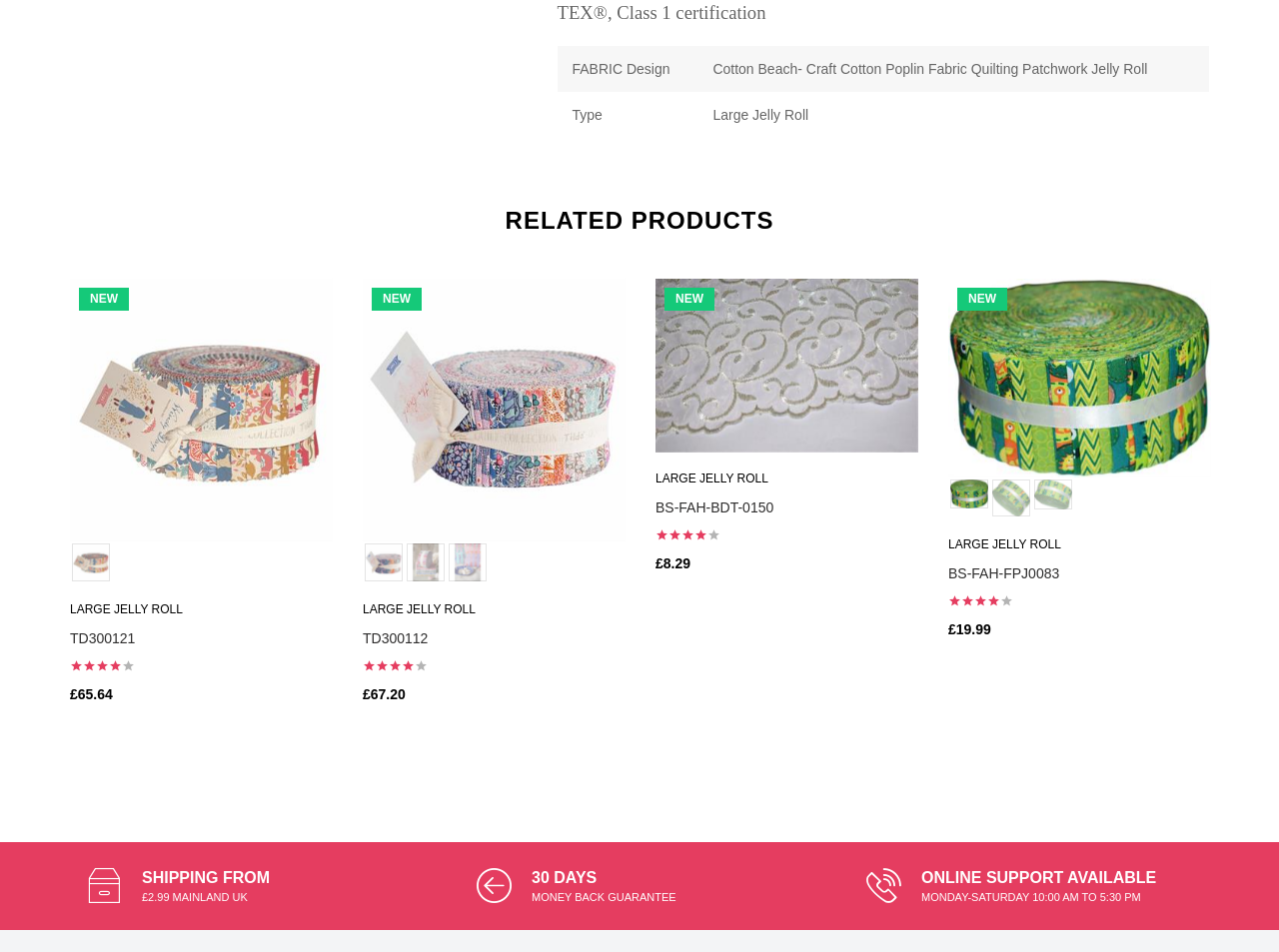Determine the bounding box coordinates of the region to click in order to accomplish the following instruction: "Check shipping information". Provide the coordinates as four float numbers between 0 and 1, specifically [left, top, right, bottom].

[0.055, 0.885, 0.336, 0.977]